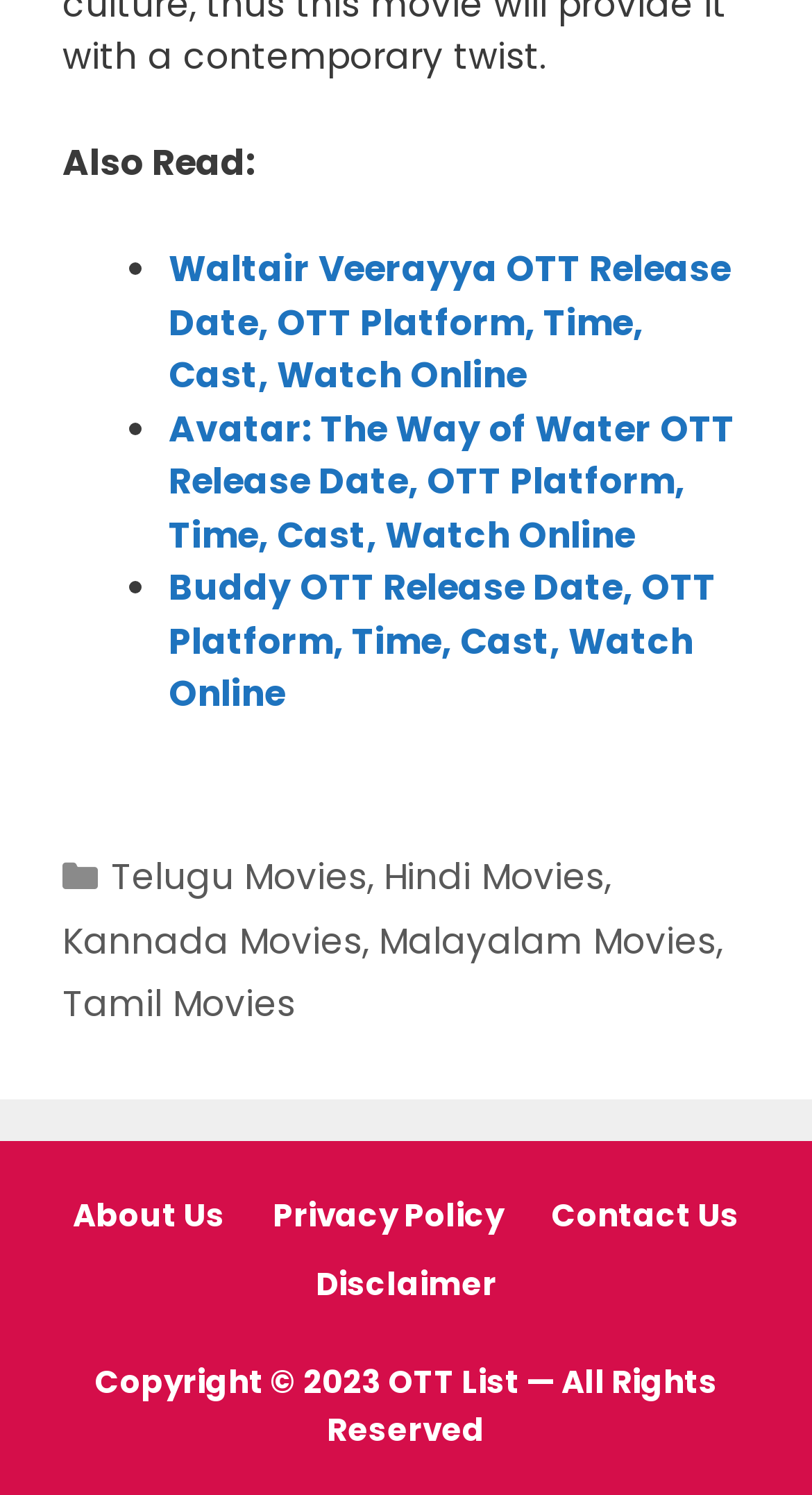Please provide a one-word or short phrase answer to the question:
What is the purpose of the 'About Us' link?

To provide information about the website